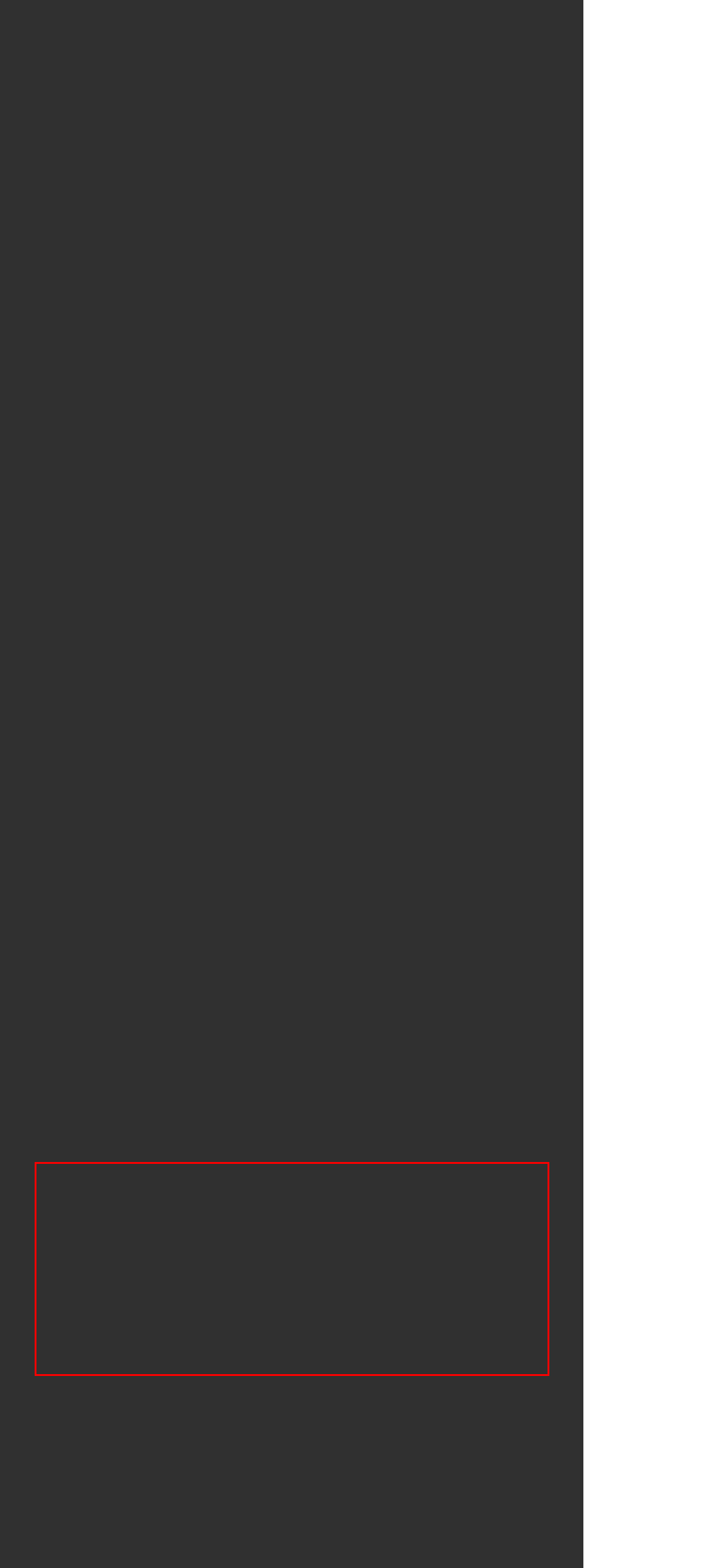Please examine the webpage screenshot containing a red bounding box and use OCR to recognize and output the text inside the red bounding box.

Our team is composed of goal-driven individuals with a desire to help brands grow. We are always looking to expand our team with like-minded individuals.